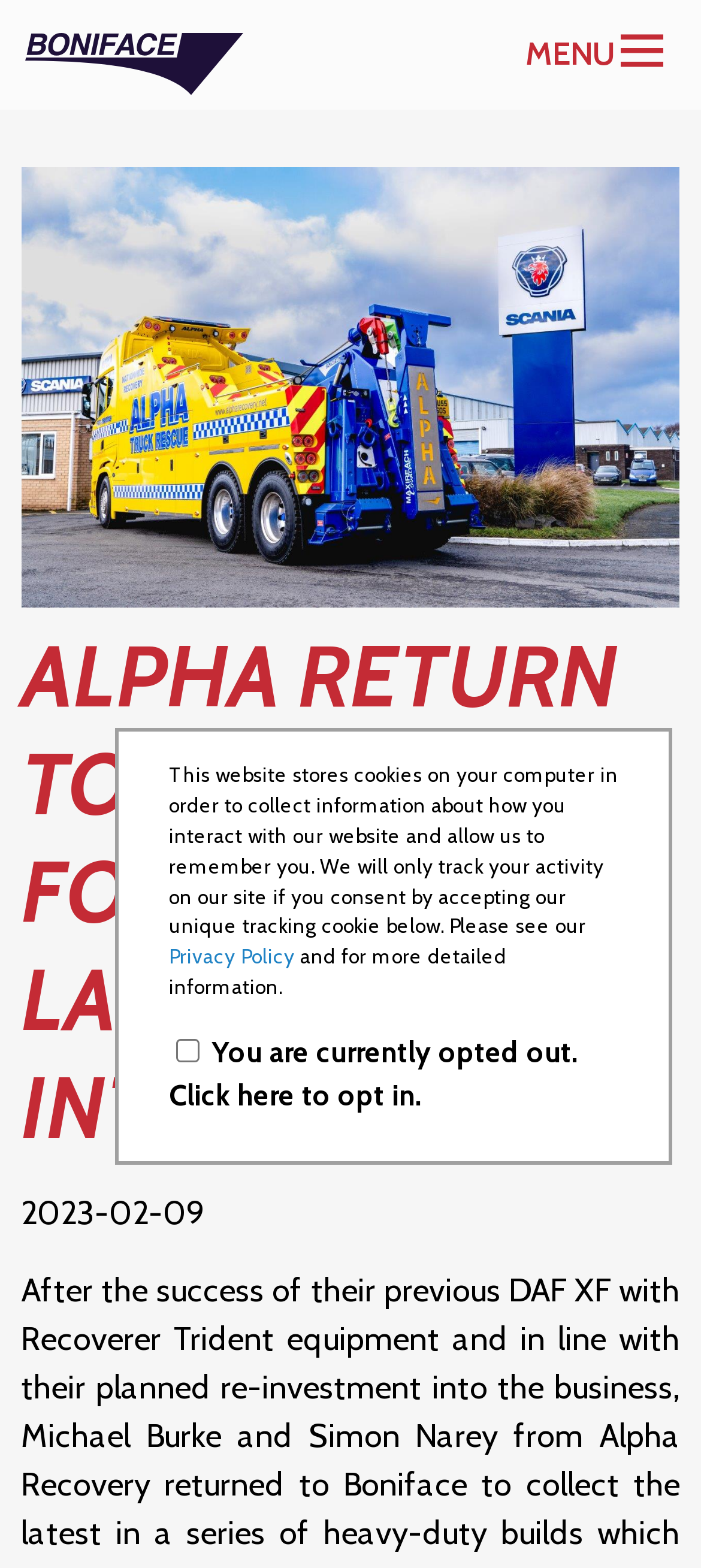Describe the webpage in detail, including text, images, and layout.

The webpage is about News from Boniface Engineering. At the top left corner, there is a Boniface Engineering logo, which is an image linked to the company's homepage. Next to the logo, there is a "MENU" text. 

Below the logo, there is a horizontal navigation menu with five links: "Support", "News", "Galleries", "Careers", and "Search". These links span the entire width of the page.

The main content of the page features an image with a caption "Alpha Return To Boniface For Their Latest Interstater" at the top. Below the image, there is a heading with the same title. The heading is followed by a date "2023-02-09".

Further down, there is a paragraph of text explaining the website's cookie policy. The text is accompanied by a link to the "Privacy Policy" and a checkbox to opt-in or opt-out of tracking cookies. The checkbox is currently unchecked, indicating that the user is opted out.